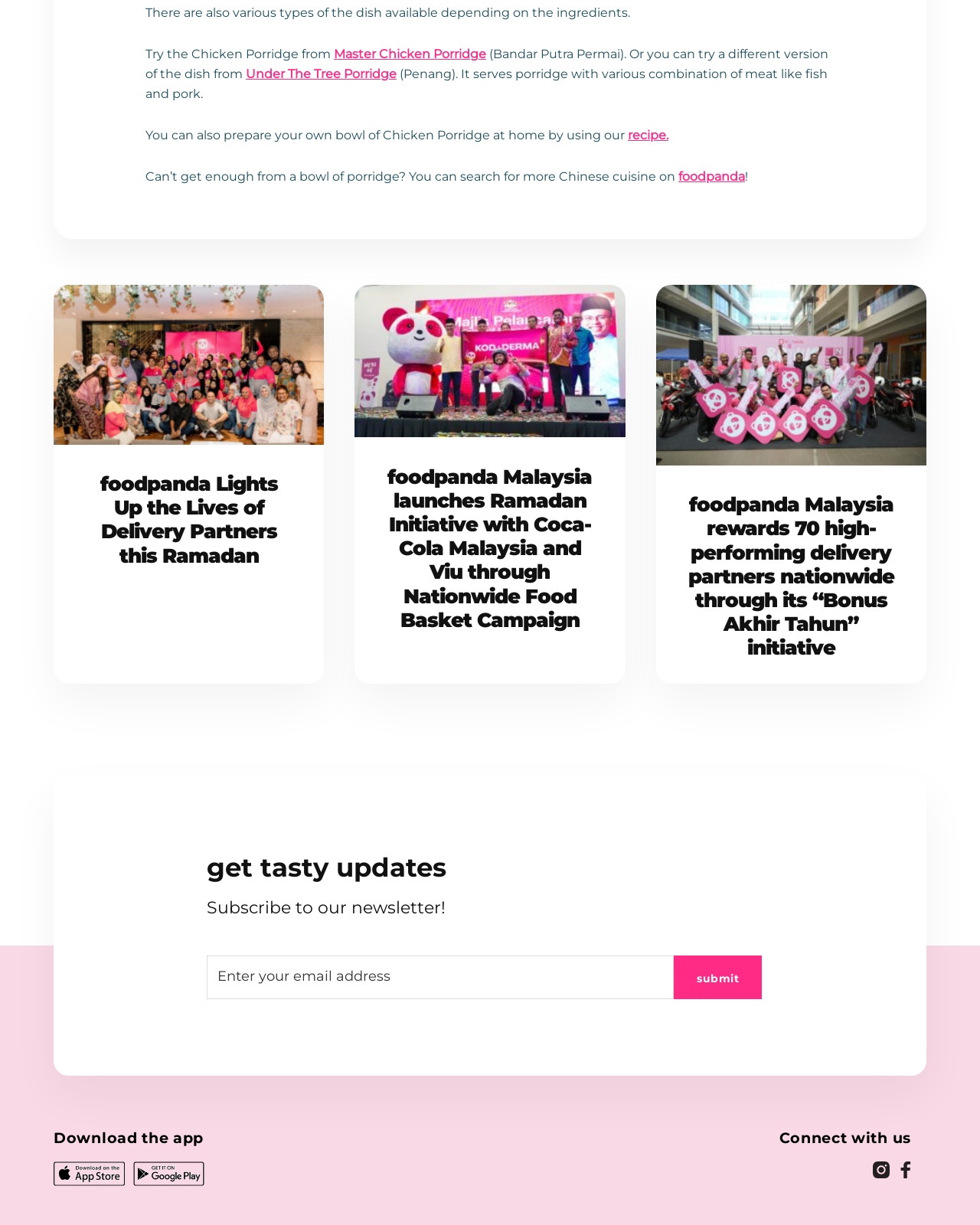Please find the bounding box coordinates of the clickable region needed to complete the following instruction: "Subscribe to our newsletter". The bounding box coordinates must consist of four float numbers between 0 and 1, i.e., [left, top, right, bottom].

[0.211, 0.733, 0.789, 0.75]